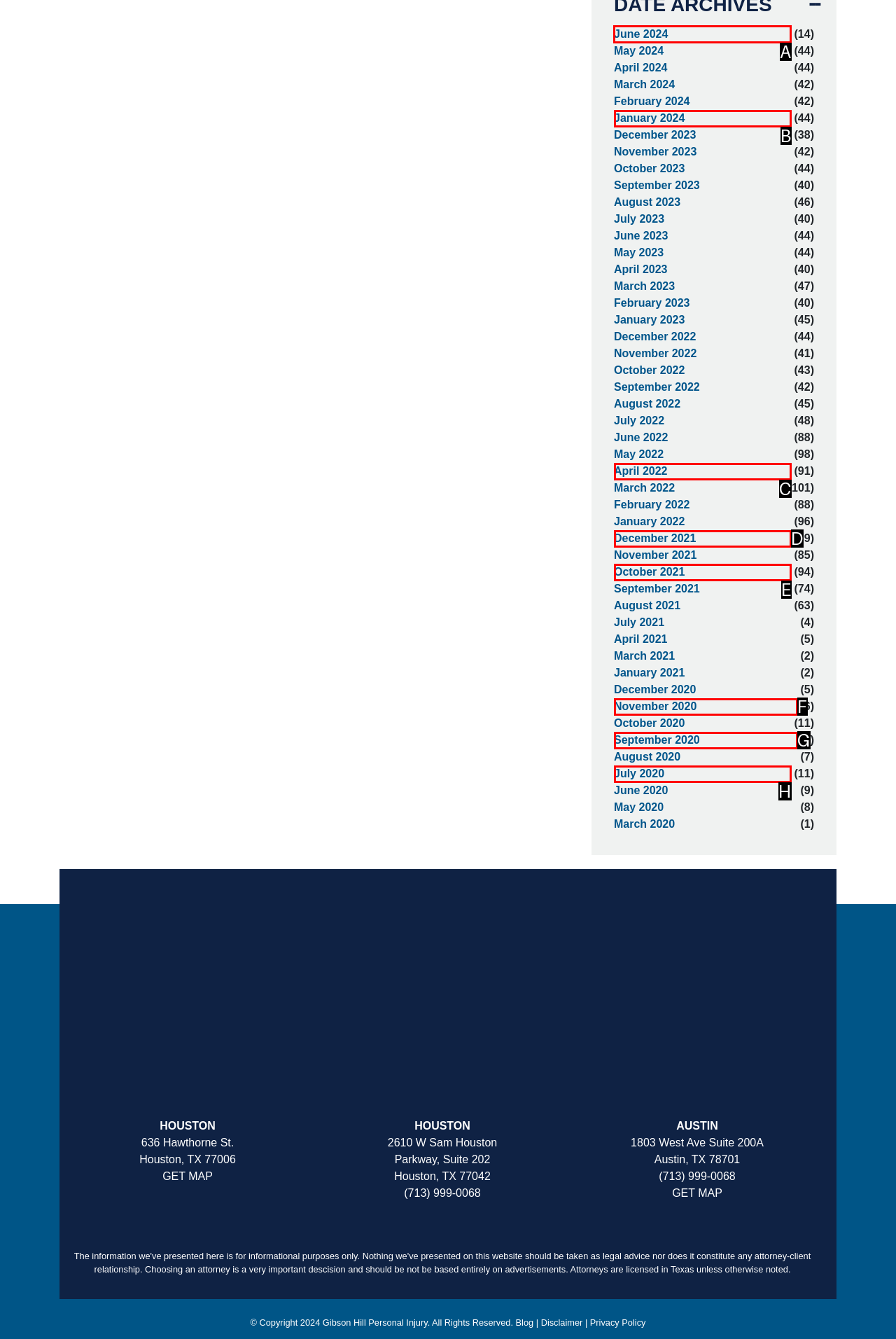Identify the correct lettered option to click in order to perform this task: Click on June 2024. Respond with the letter.

A